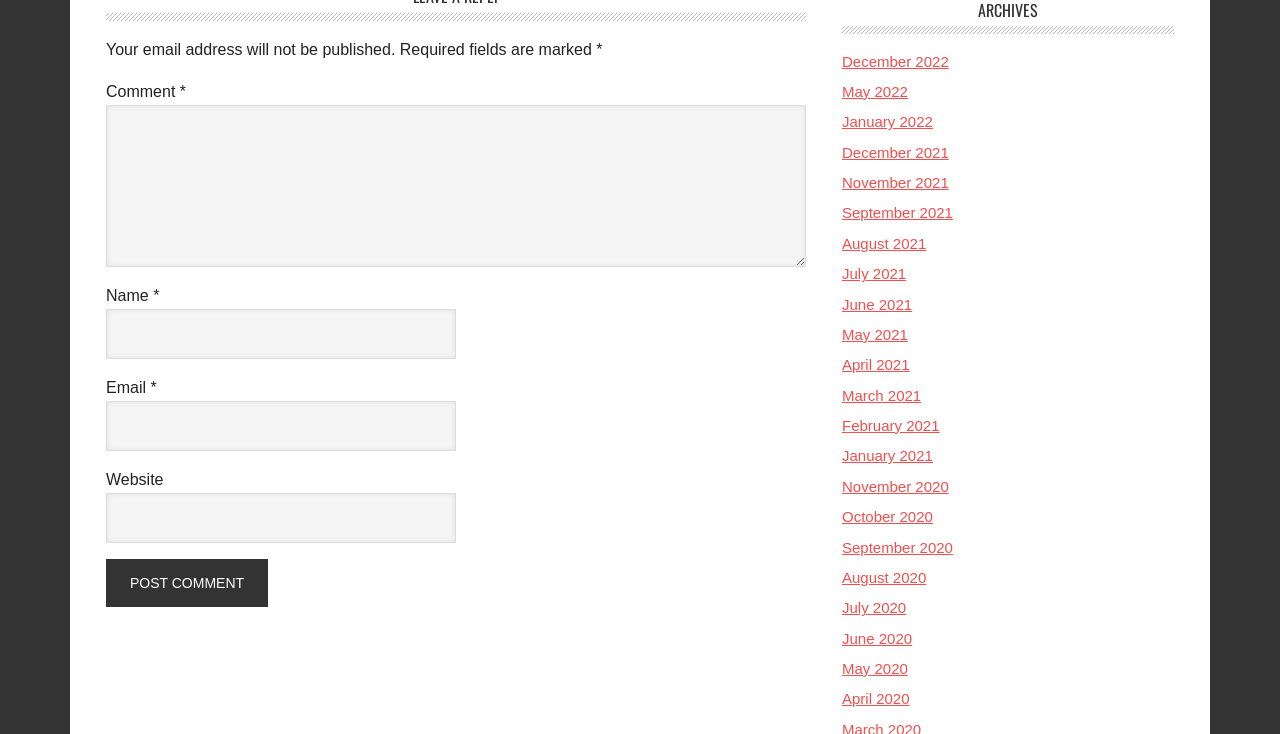What is the required information to post a comment? Please answer the question using a single word or phrase based on the image.

Name, Email, and Comment